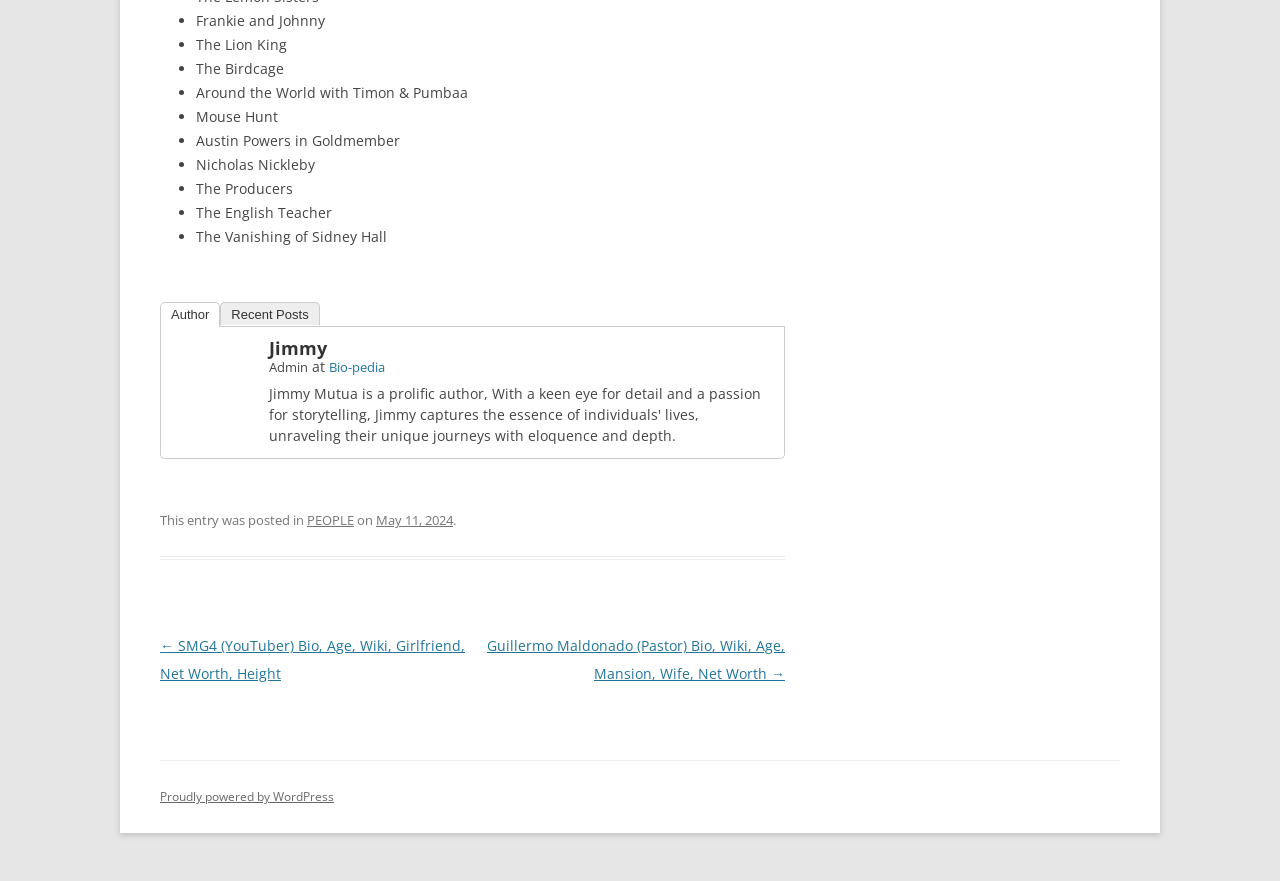Give a concise answer of one word or phrase to the question: 
What is the category of the post?

PEOPLE